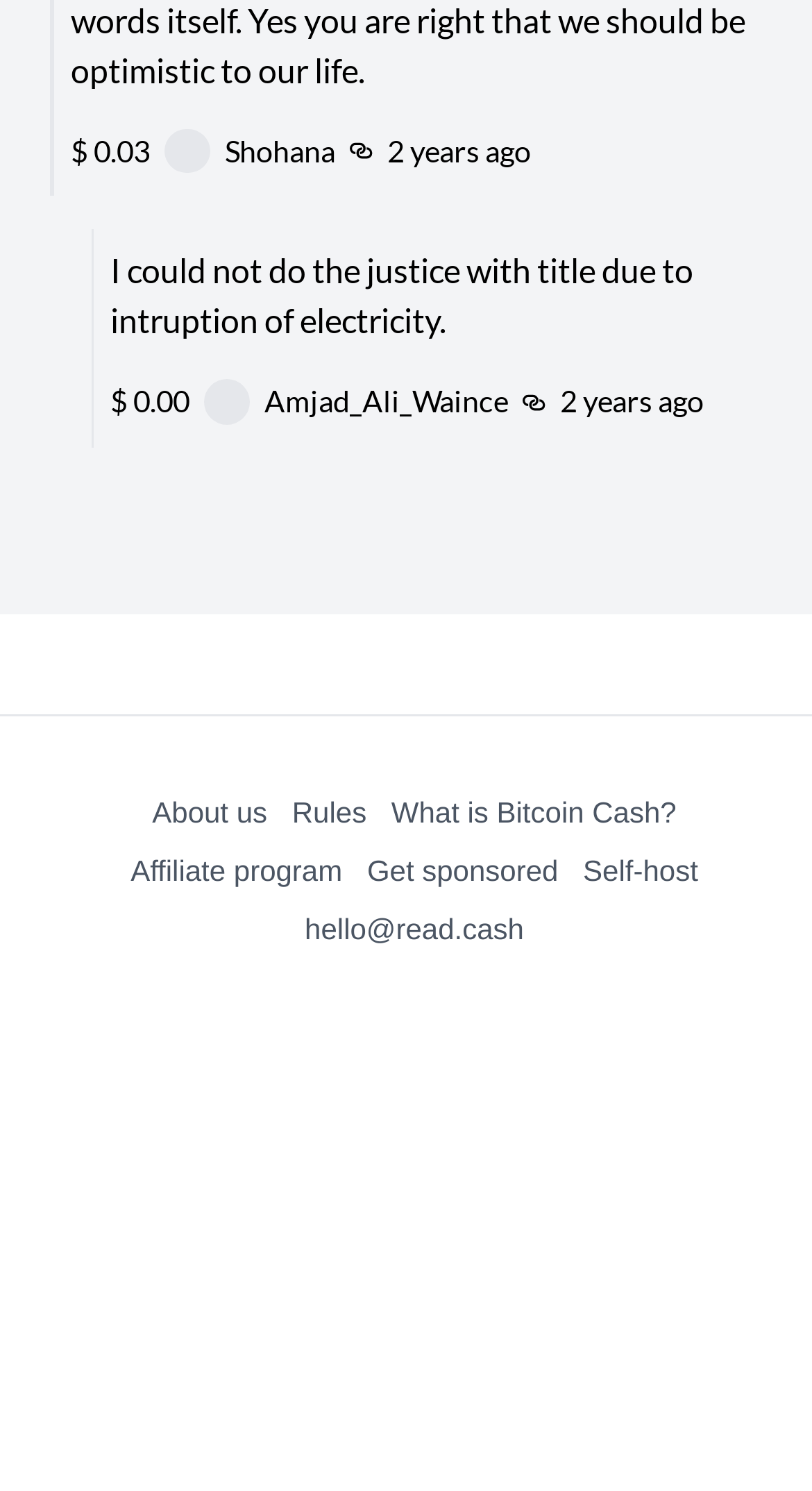What is the username of the first commenter?
Using the details shown in the screenshot, provide a comprehensive answer to the question.

The username of the first commenter is BlueFlipper, which can be found in the link element with ID 367, accompanied by the user's avatar image with ID 366.